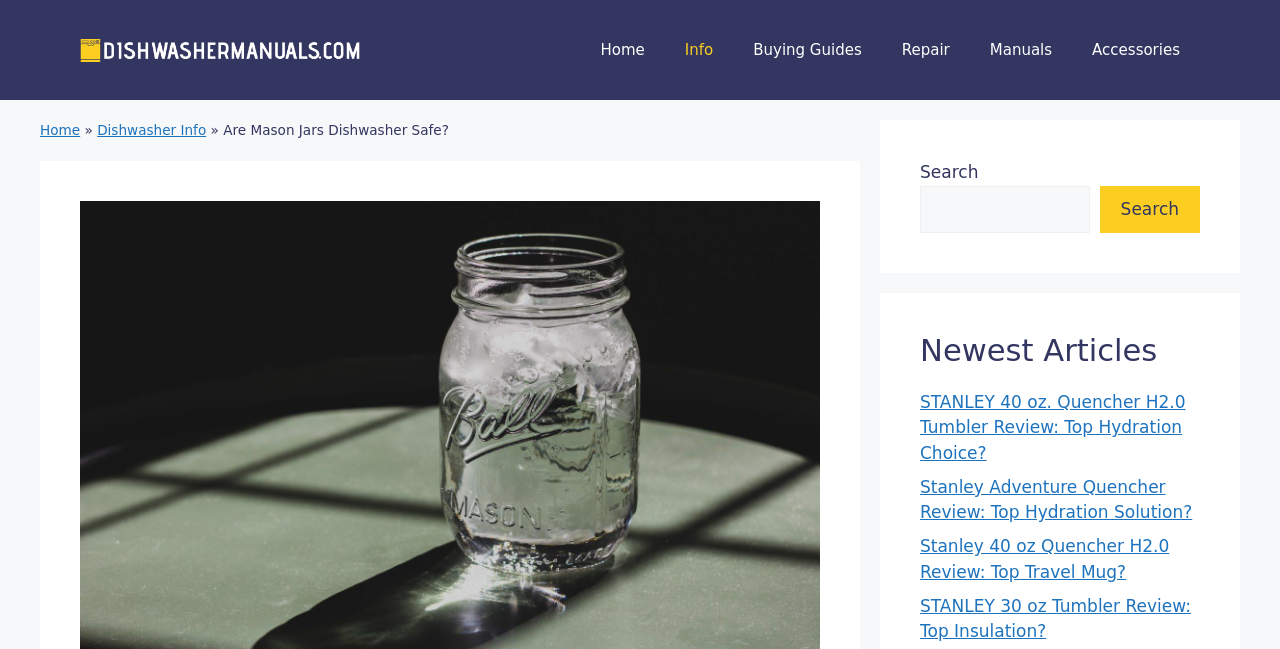Locate the bounding box coordinates of the region to be clicked to comply with the following instruction: "Read the article about STANLEY 40 oz. Quencher H2.0 Tumbler Review". The coordinates must be four float numbers between 0 and 1, in the form [left, top, right, bottom].

[0.719, 0.604, 0.926, 0.713]